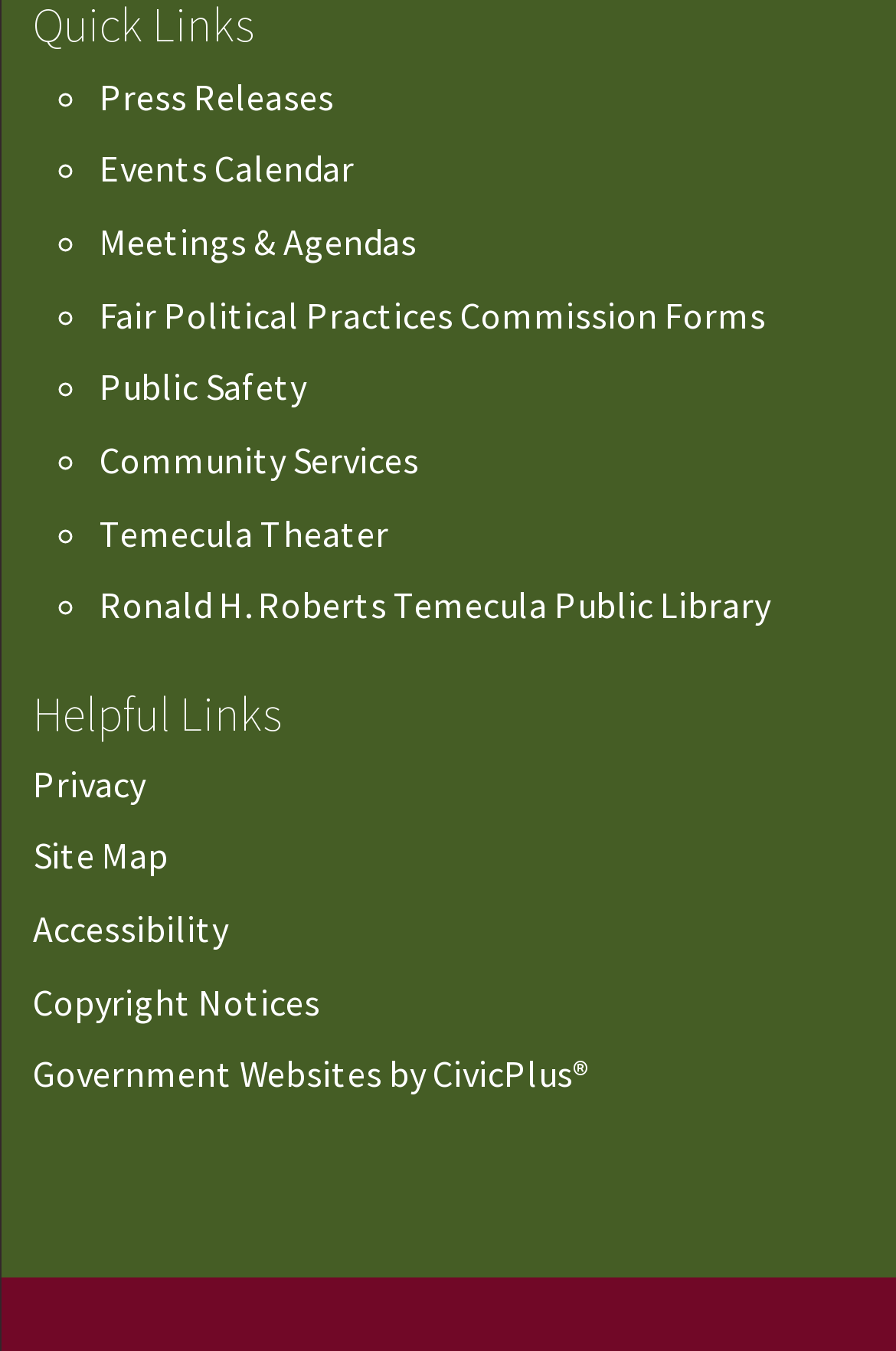Indicate the bounding box coordinates of the element that must be clicked to execute the instruction: "View Events Calendar". The coordinates should be given as four float numbers between 0 and 1, i.e., [left, top, right, bottom].

[0.111, 0.108, 0.395, 0.142]